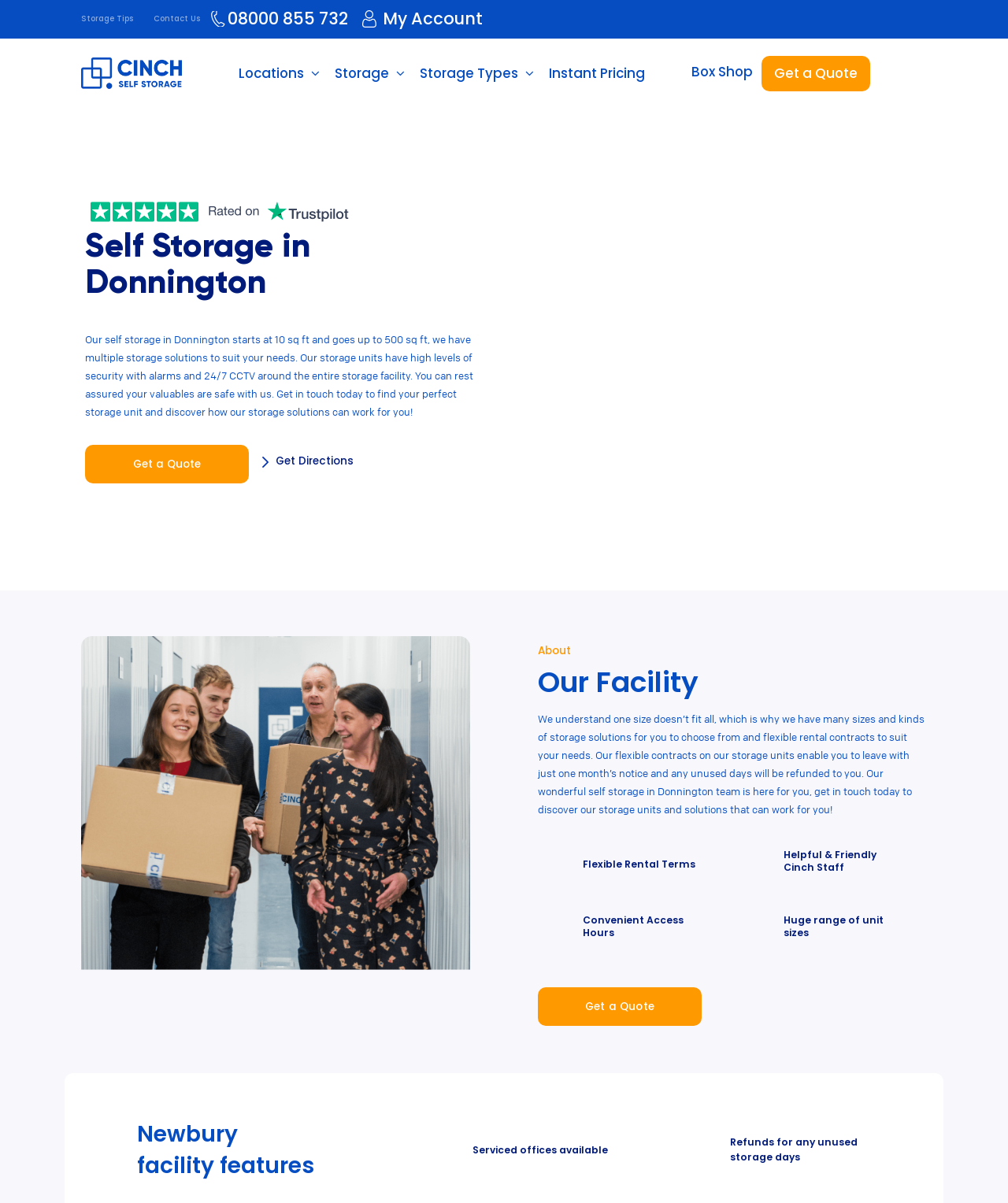Find the bounding box coordinates corresponding to the UI element with the description: "Locations". The coordinates should be formatted as [left, top, right, bottom], with values as floats between 0 and 1.

[0.237, 0.032, 0.317, 0.09]